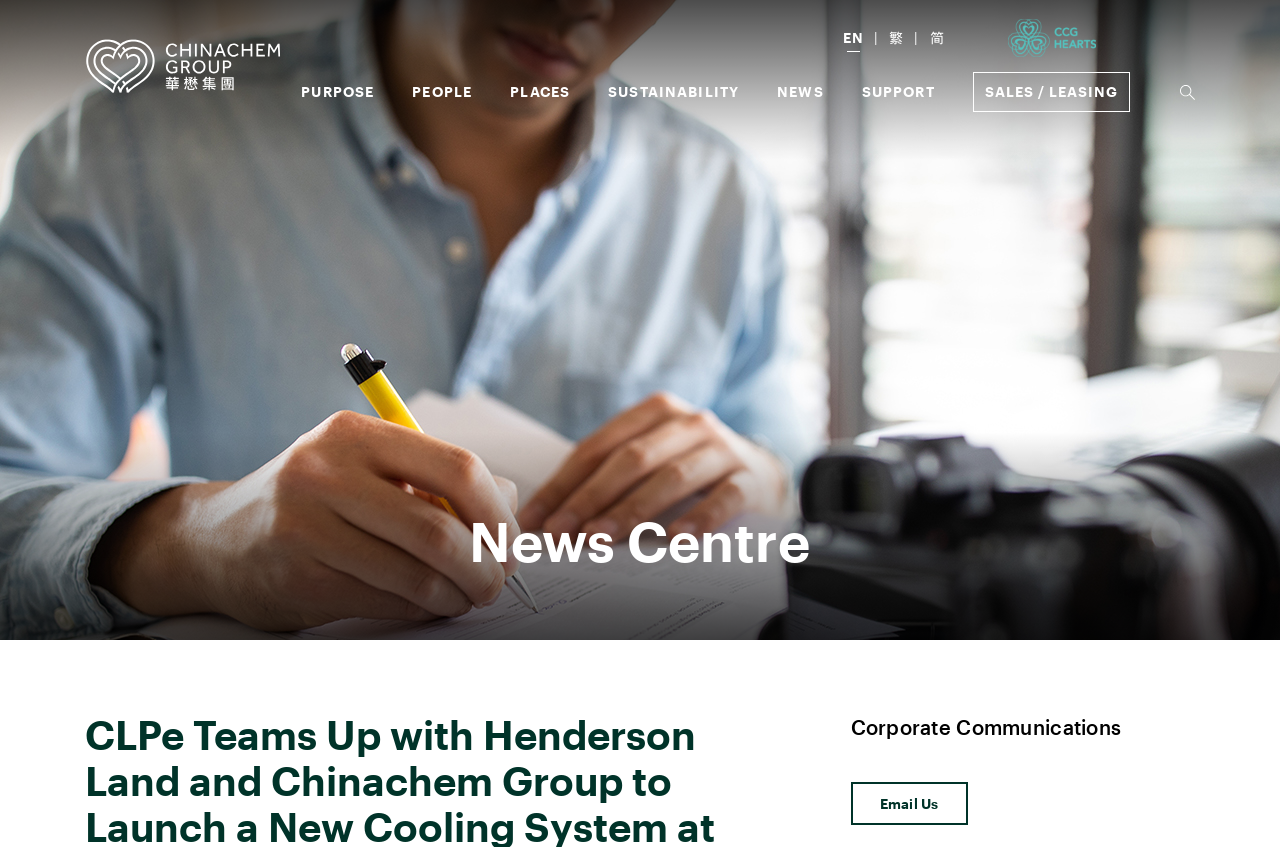Please respond to the question using a single word or phrase:
What is the department that can be contacted via email?

Corporate Communications